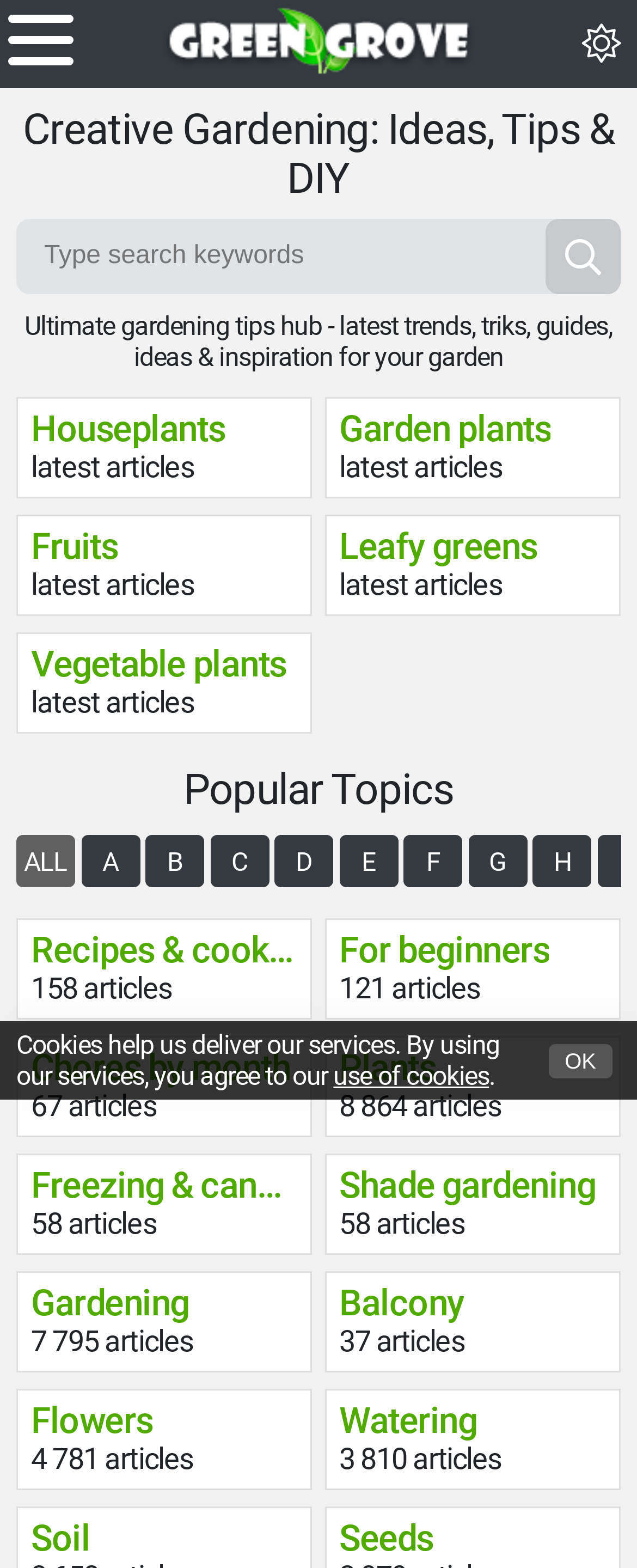Please identify the bounding box coordinates of the element's region that should be clicked to execute the following instruction: "Explore recipes and cooking". The bounding box coordinates must be four float numbers between 0 and 1, i.e., [left, top, right, bottom].

[0.049, 0.595, 0.467, 0.641]